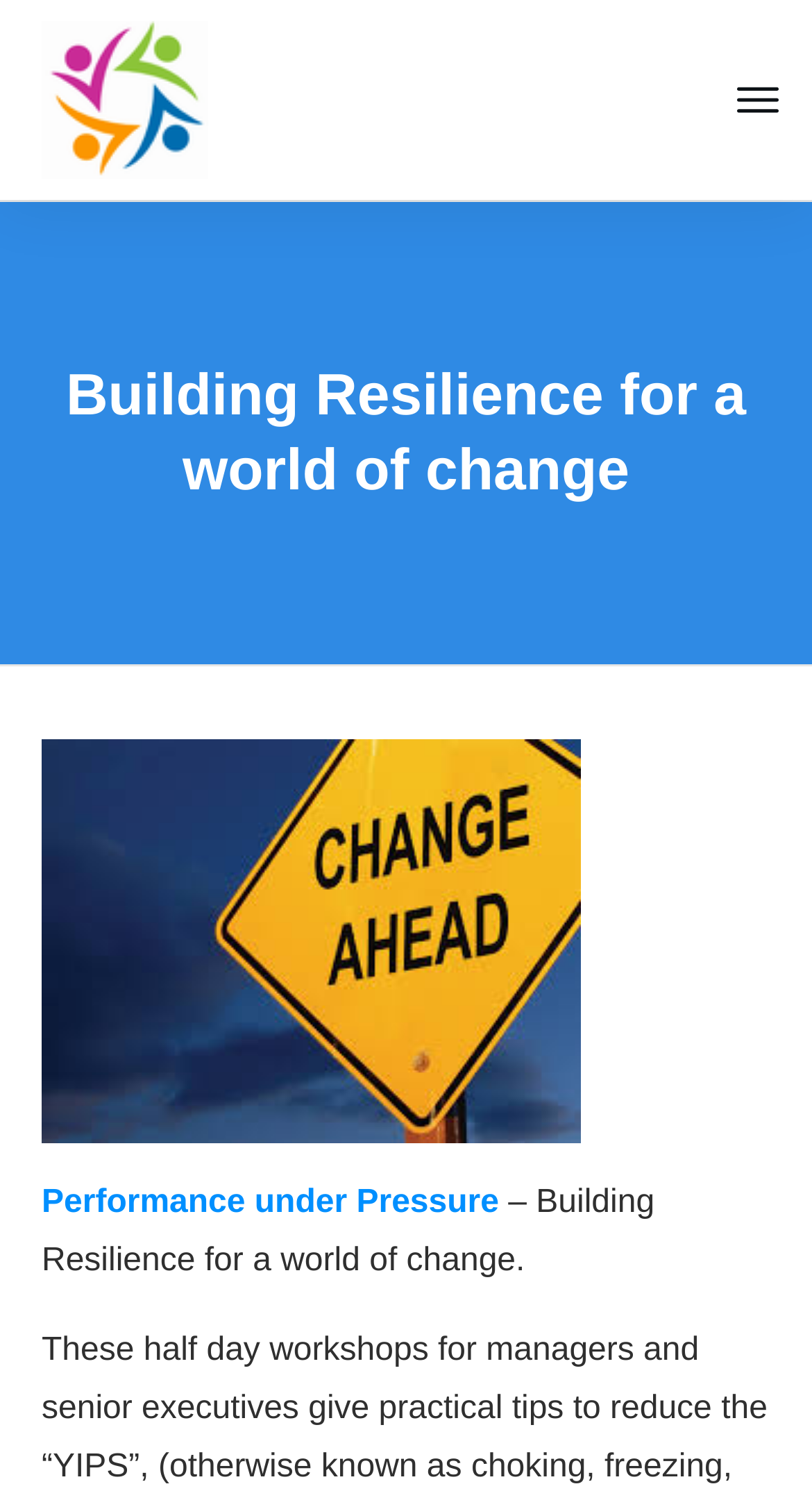Identify and extract the heading text of the webpage.

Building Resilience for a world of change